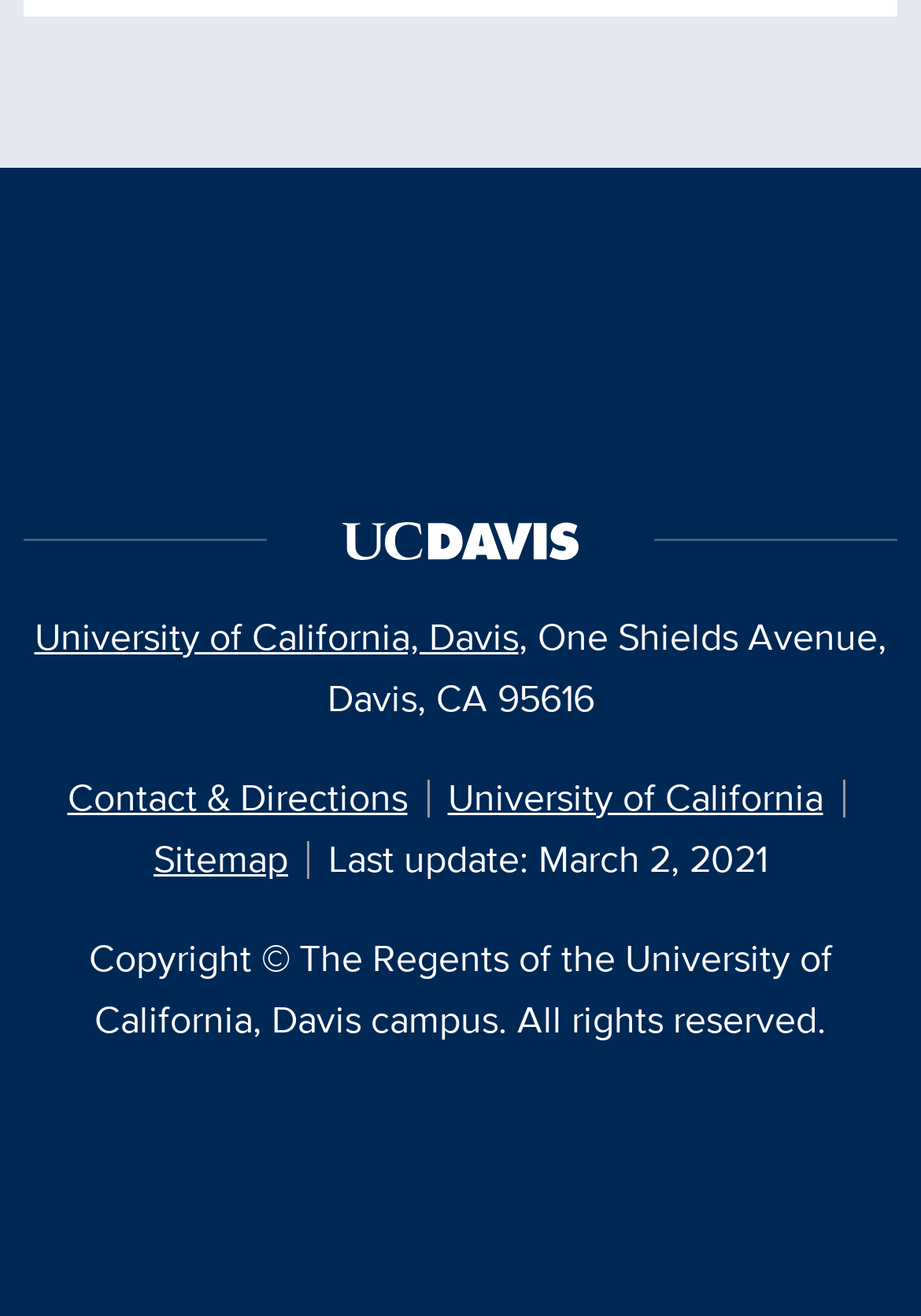Please find the bounding box for the UI component described as follows: "alt="UC Davis Logo"".

[0.372, 0.387, 0.628, 0.428]